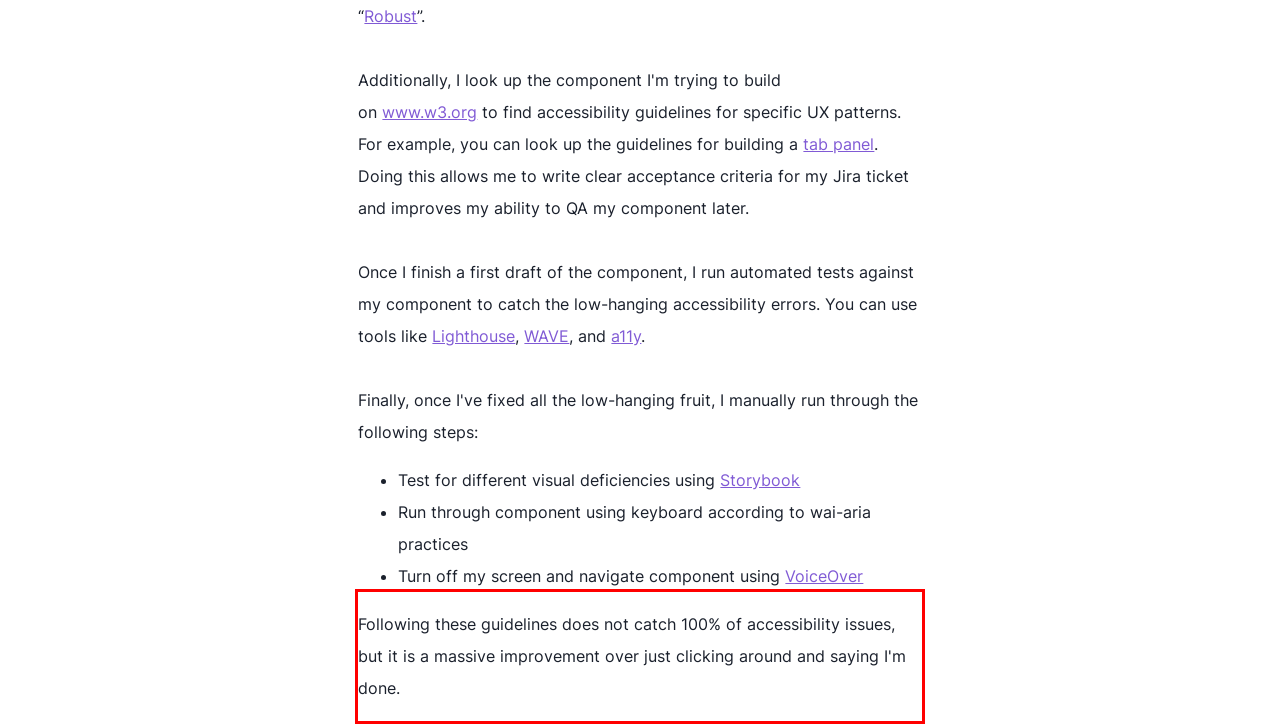Please identify and extract the text content from the UI element encased in a red bounding box on the provided webpage screenshot.

Following these guidelines does not catch 100% of accessibility issues, but it is a massive improvement over just clicking around and saying I'm done.